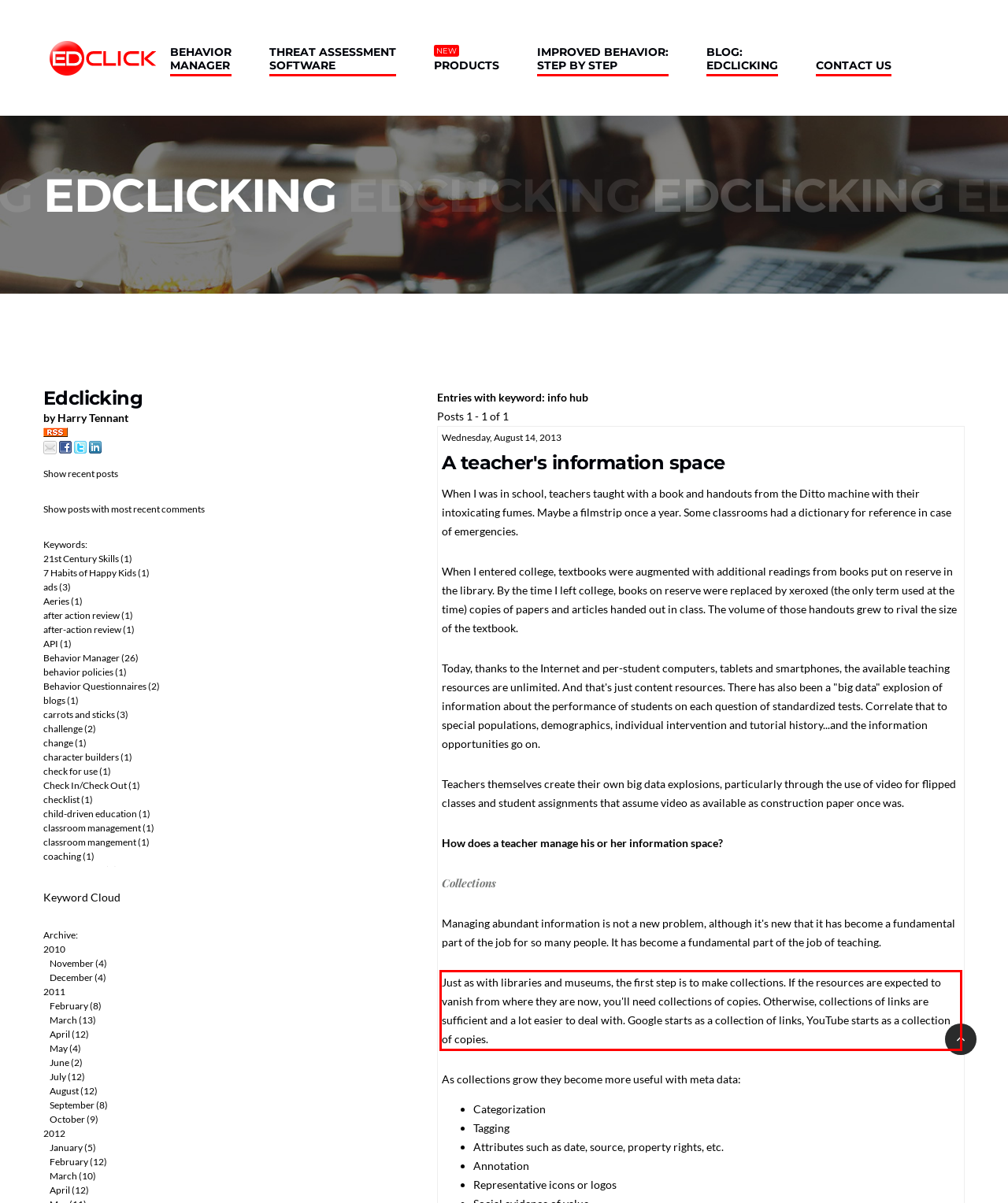Look at the provided screenshot of the webpage and perform OCR on the text within the red bounding box.

Just as with libraries and museums, the first step is to make collections. If the resources are expected to vanish from where they are now, you'll need collections of copies. Otherwise, collections of links are sufficient and a lot easier to deal with. Google starts as a collection of links, YouTube starts as a collection of copies.